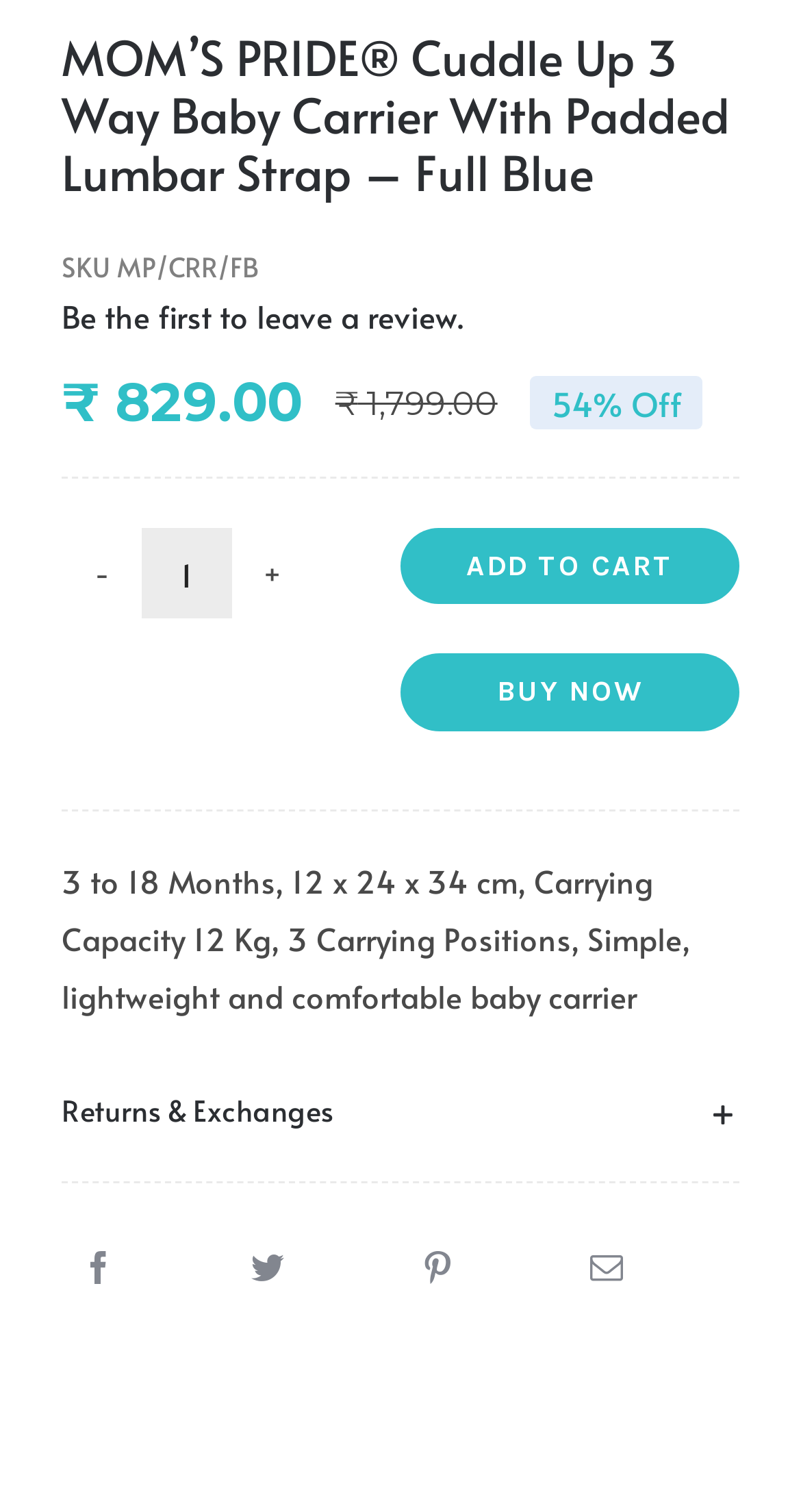Can you find the bounding box coordinates of the area I should click to execute the following instruction: "Click the 'BUY NOW' button"?

[0.5, 0.432, 0.923, 0.484]